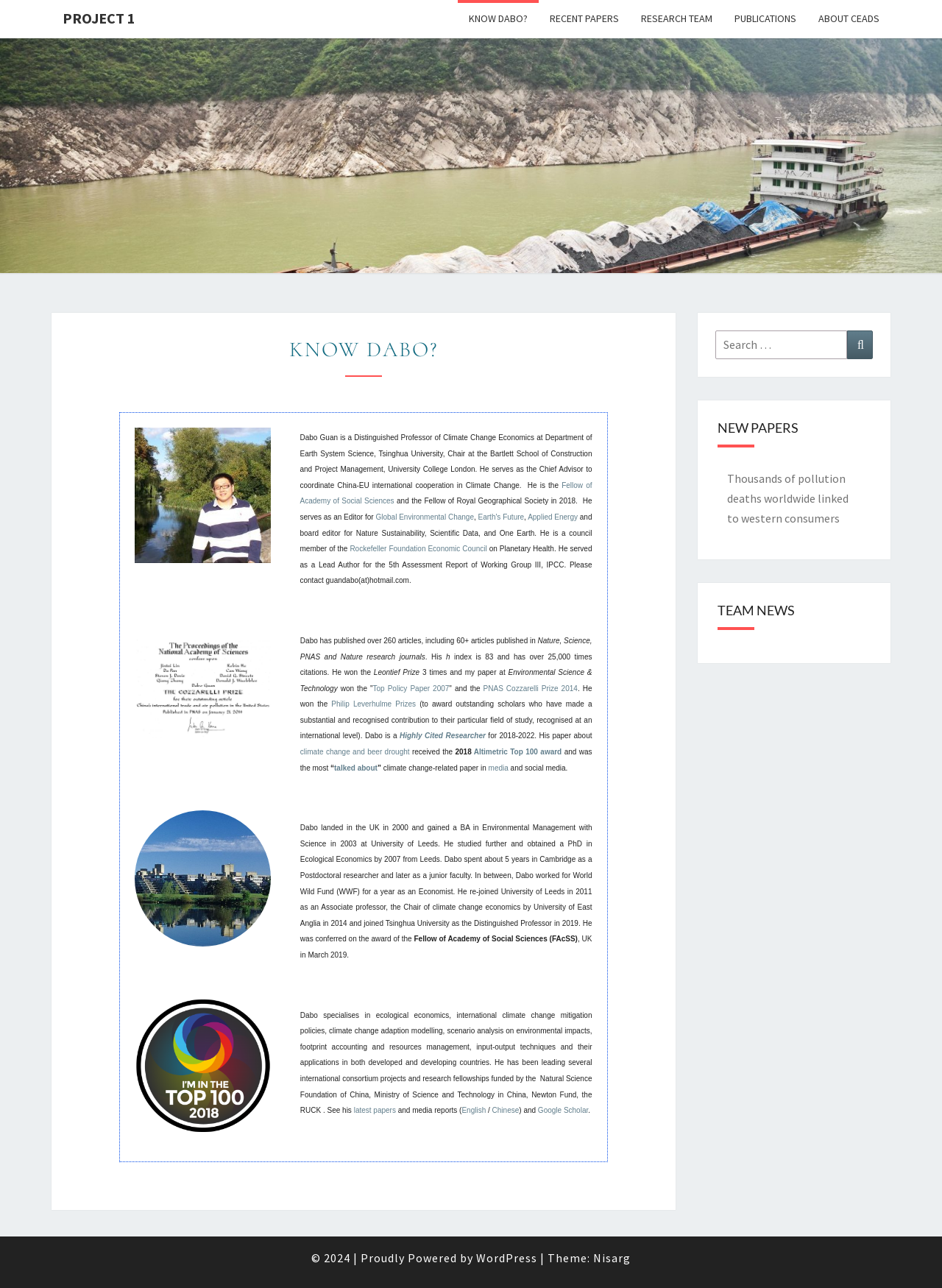What is the name of the platform that powers this website?
Look at the image and respond to the question as thoroughly as possible.

The answer can be found in the footer section of the webpage, which mentions that the website is 'Proudly Powered by WordPress'.